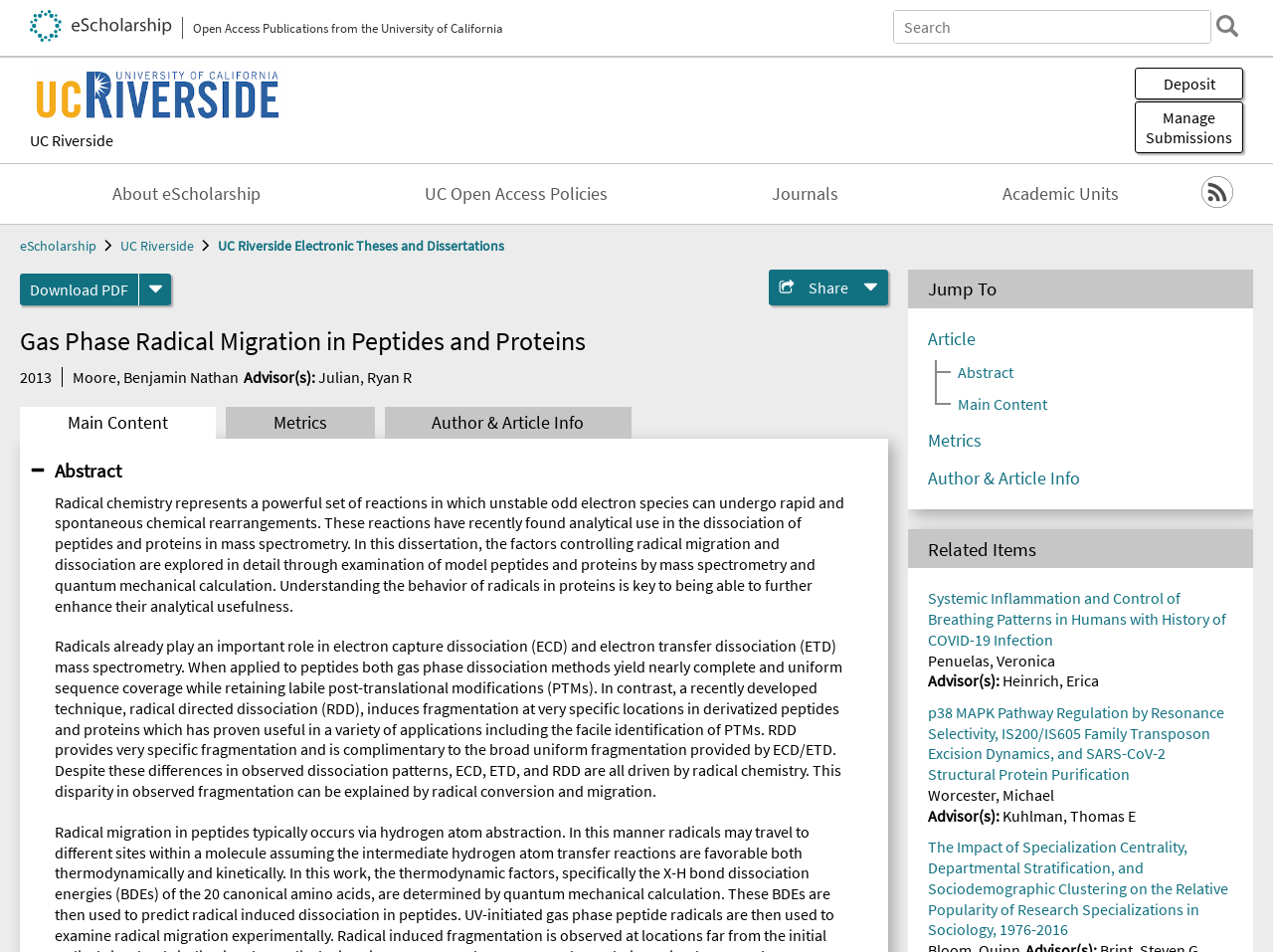Please identify the bounding box coordinates of the region to click in order to complete the given instruction: "View related item". The coordinates should be four float numbers between 0 and 1, i.e., [left, top, right, bottom].

[0.729, 0.618, 0.969, 0.683]